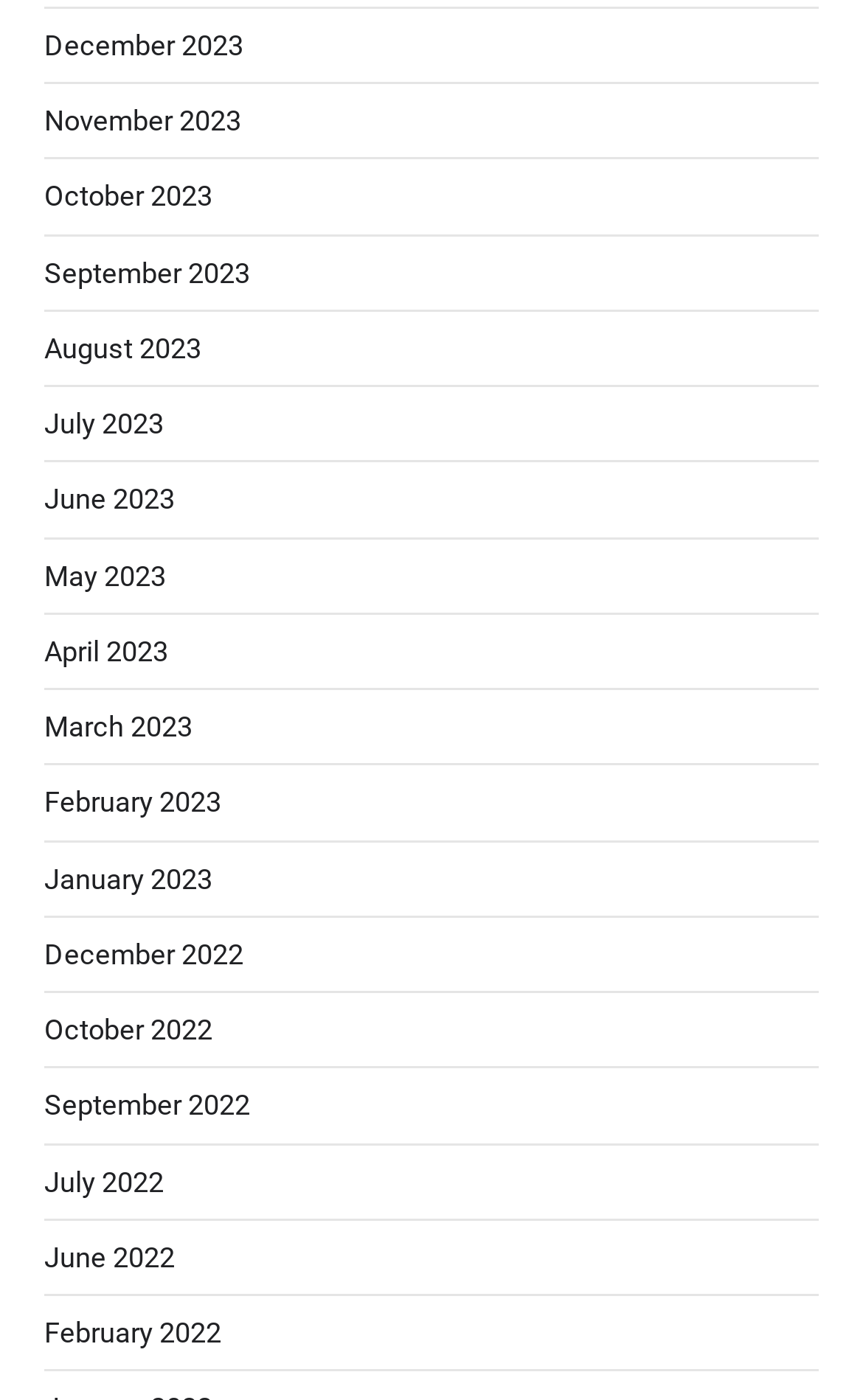Are there any months listed in the summer of 2023?
Please answer the question as detailed as possible.

I can see that there are links for July 2023 and August 2023, which are both summer months in 2023. Therefore, the answer is yes.